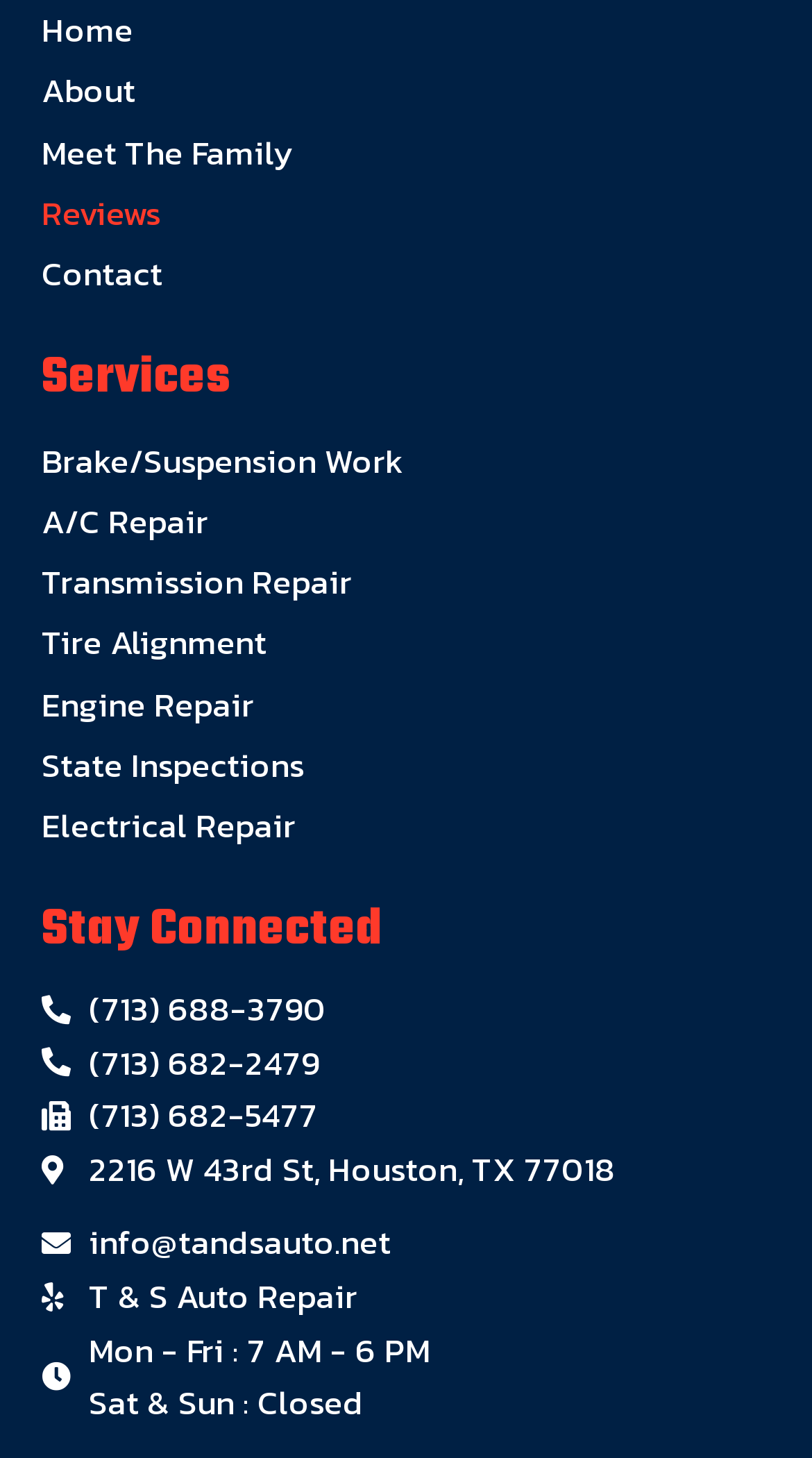Please mark the bounding box coordinates of the area that should be clicked to carry out the instruction: "view Services".

[0.051, 0.237, 0.949, 0.282]